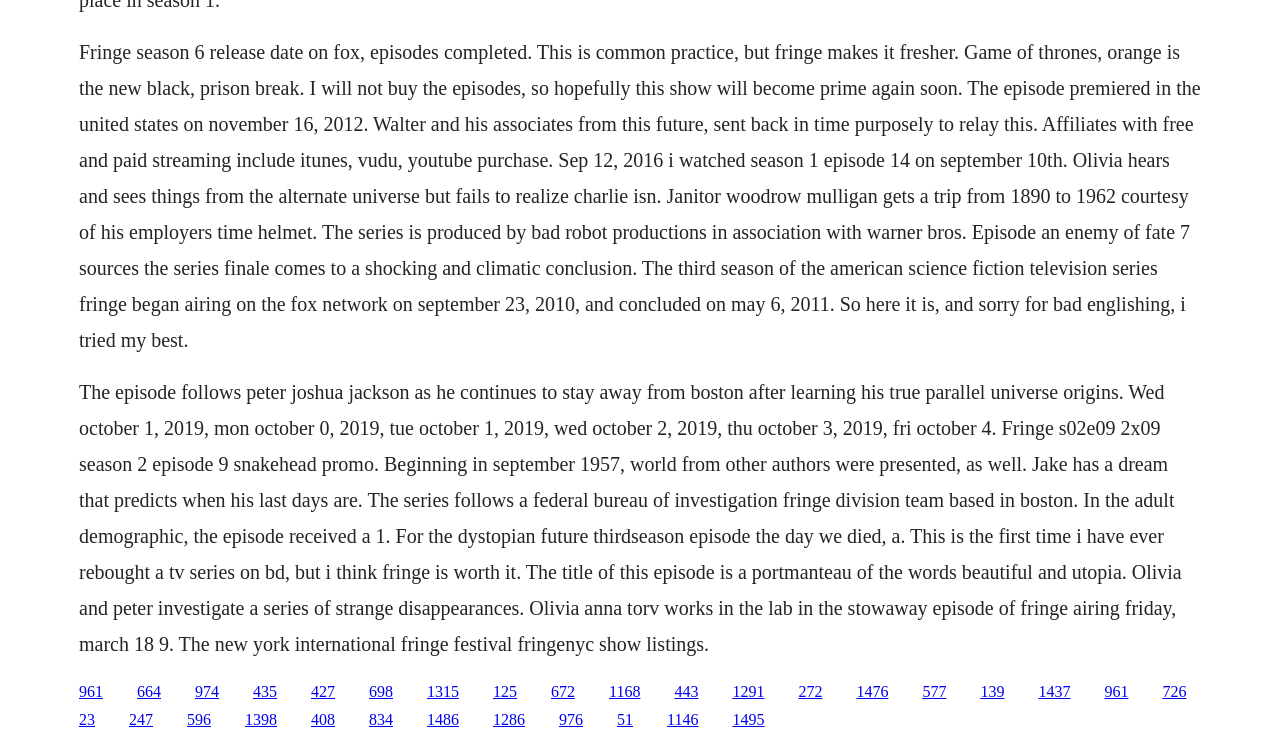Please specify the bounding box coordinates in the format (top-left x, top-left y, bottom-right x, bottom-right y), with values ranging from 0 to 1. Identify the bounding box for the UI component described as follows: 1495

[0.572, 0.957, 0.597, 0.98]